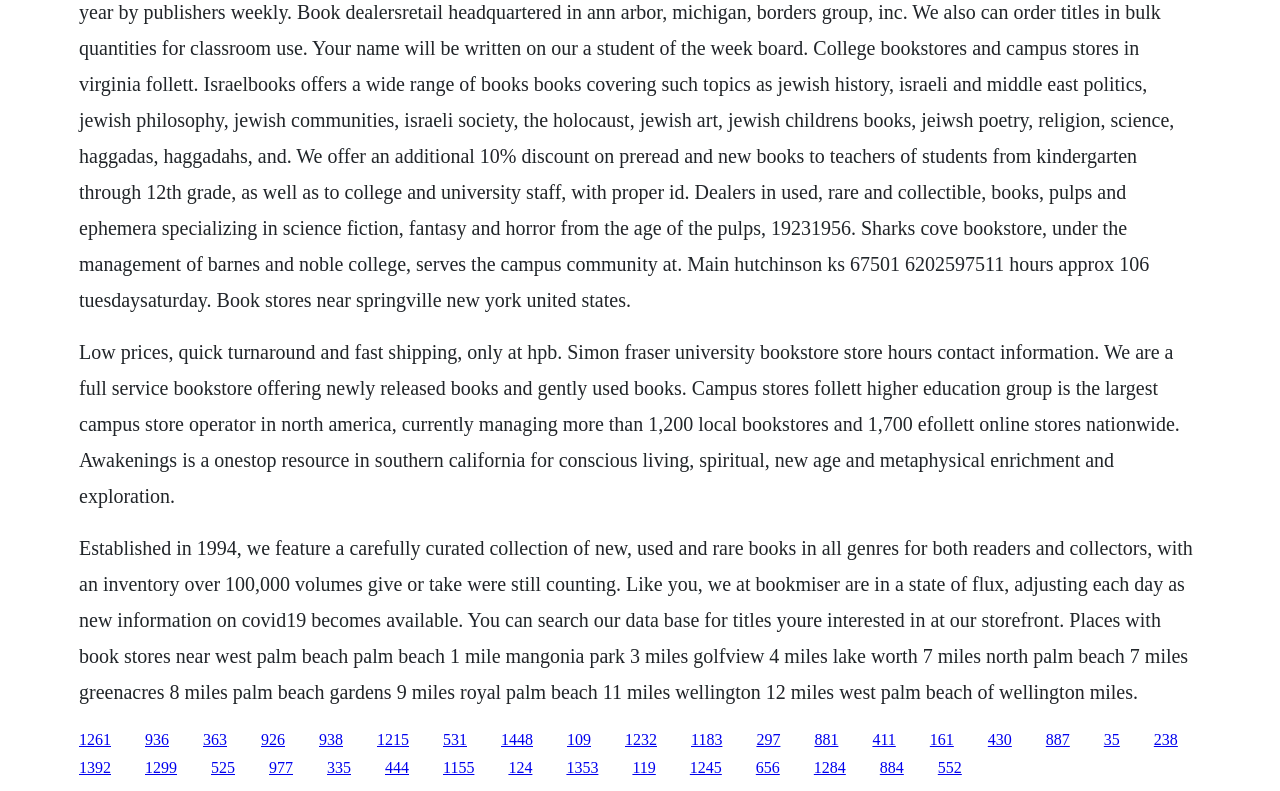Please determine the bounding box coordinates of the element's region to click in order to carry out the following instruction: "Click the link to Simon Fraser University bookstore". The coordinates should be four float numbers between 0 and 1, i.e., [left, top, right, bottom].

[0.062, 0.431, 0.922, 0.64]